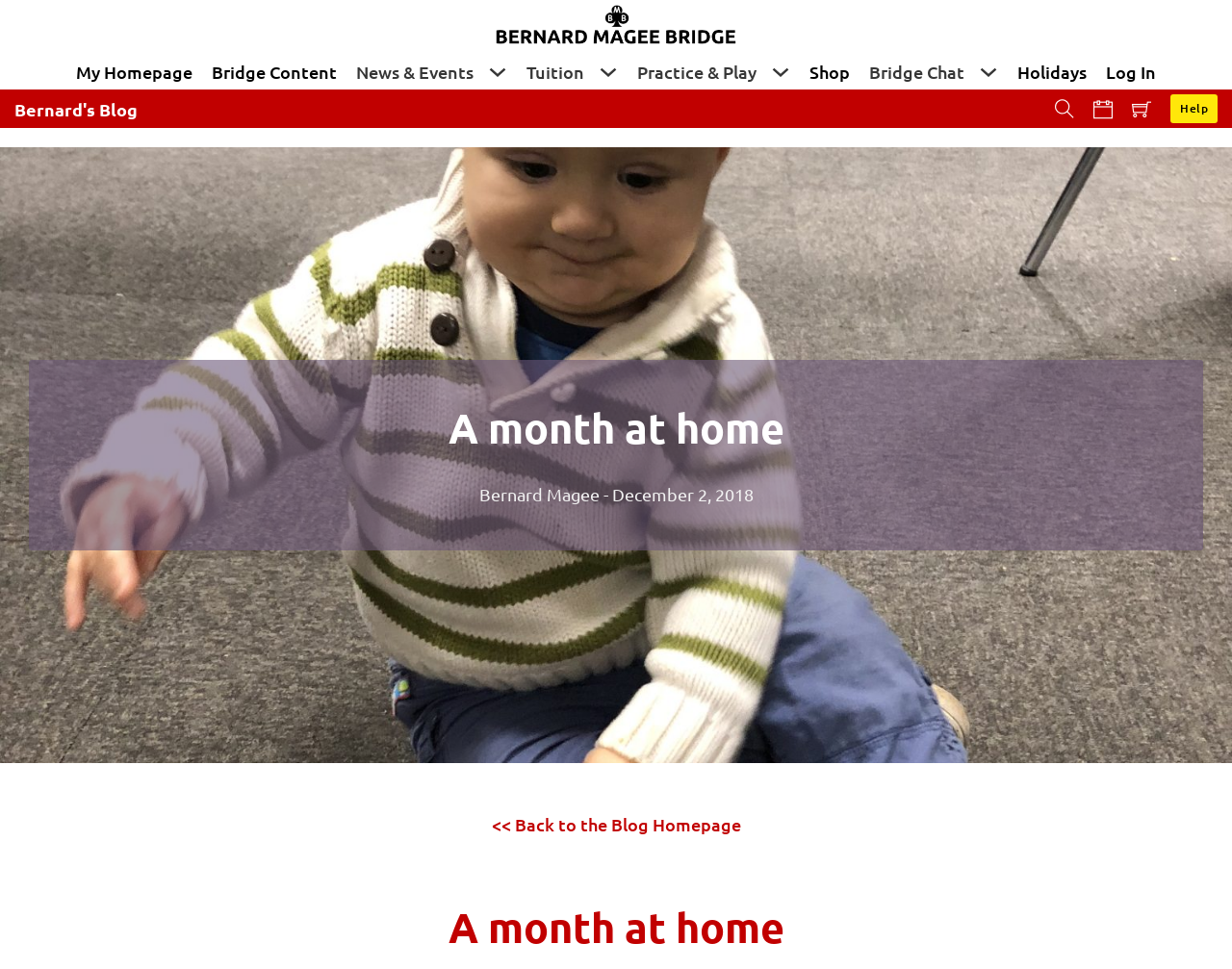Locate the bounding box coordinates of the clickable element to fulfill the following instruction: "Toggle News & Events dropdown". Provide the coordinates as four float numbers between 0 and 1 in the format [left, top, right, bottom].

[0.392, 0.059, 0.416, 0.089]